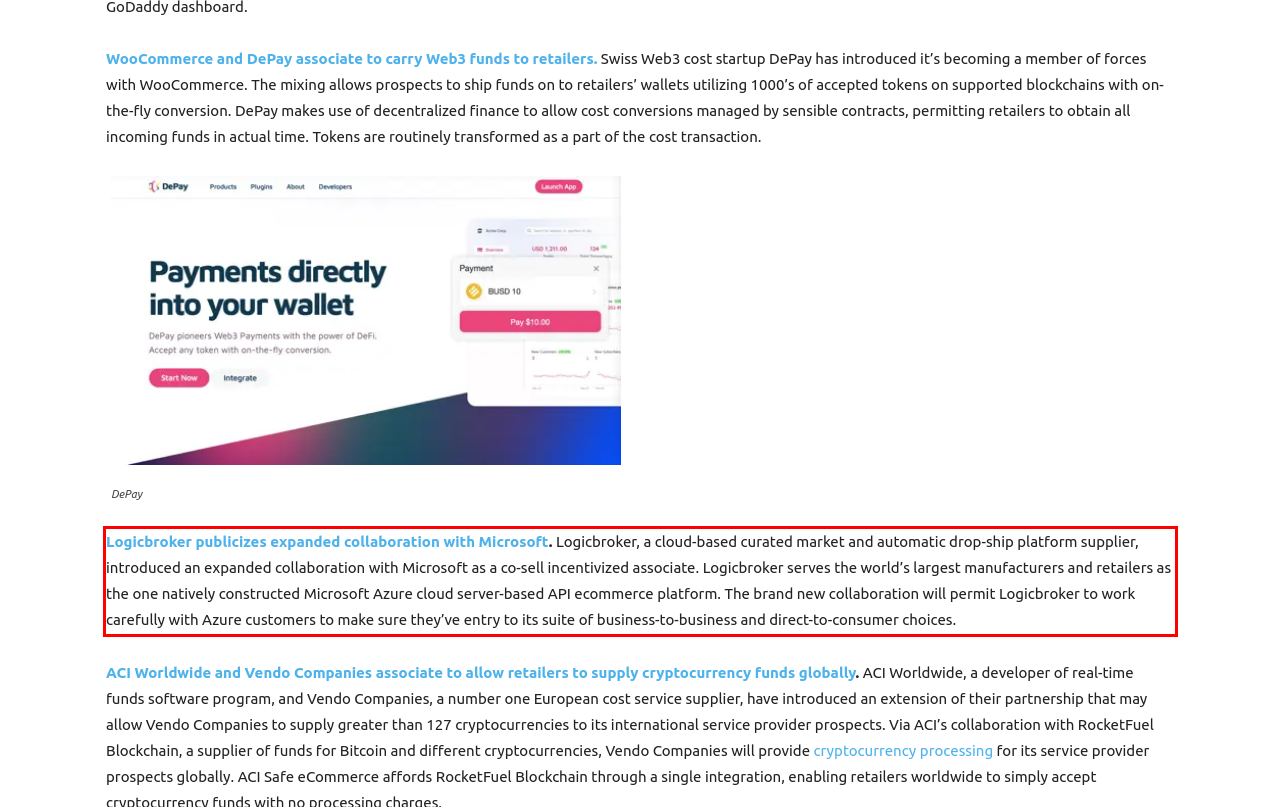Using the provided screenshot, read and generate the text content within the red-bordered area.

Logicbroker publicizes expanded collaboration with Microsoft. Logicbroker, a cloud-based curated market and automatic drop-ship platform supplier, introduced an expanded collaboration with Microsoft as a co-sell incentivized associate. Logicbroker serves the world’s largest manufacturers and retailers as the one natively constructed Microsoft Azure cloud server-based API ecommerce platform. The brand new collaboration will permit Logicbroker to work carefully with Azure customers to make sure they’ve entry to its suite of business-to-business and direct-to-consumer choices.